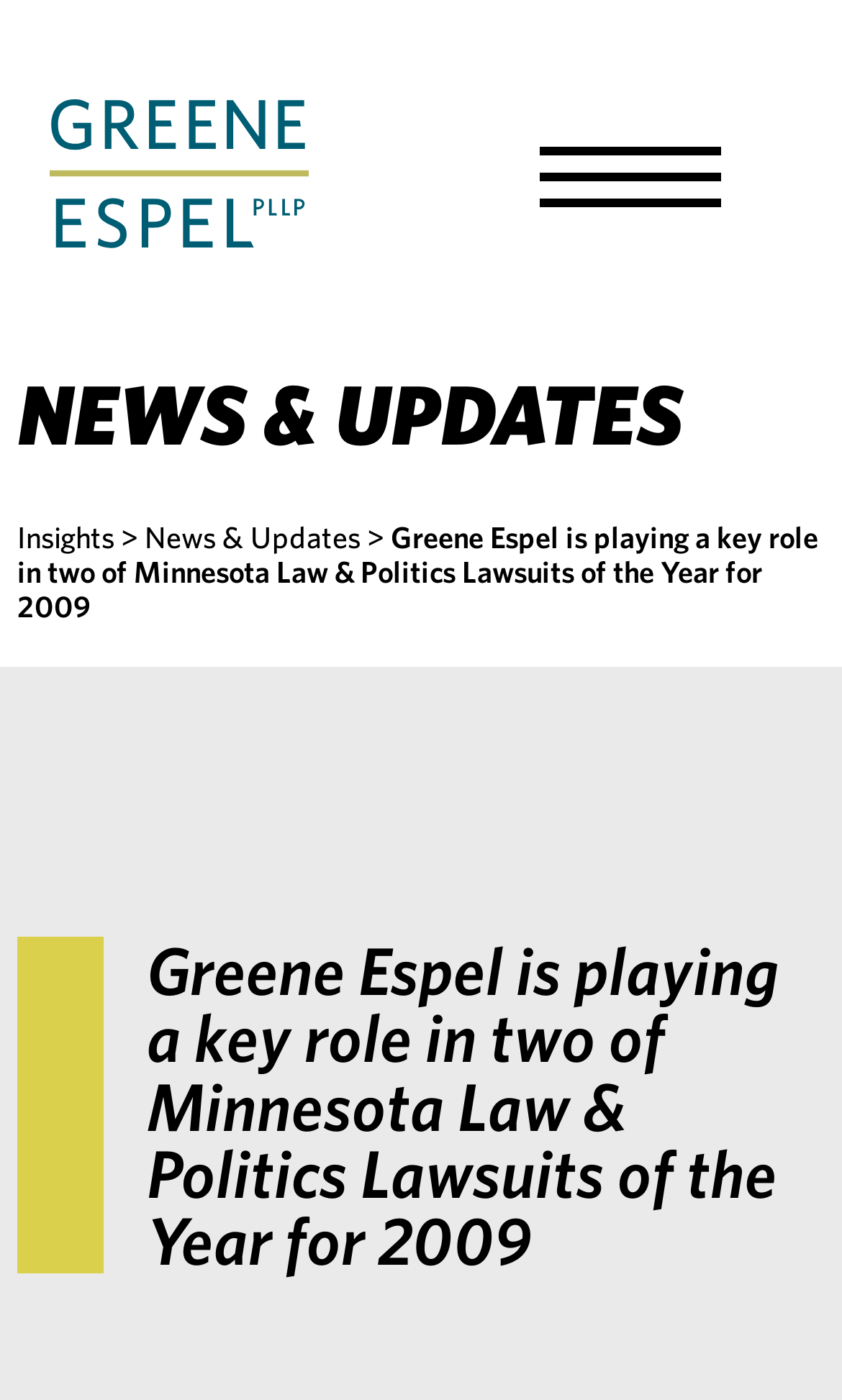Please respond to the question with a concise word or phrase:
What is the topic of the news article?

Lawsuits of the Year for 2009